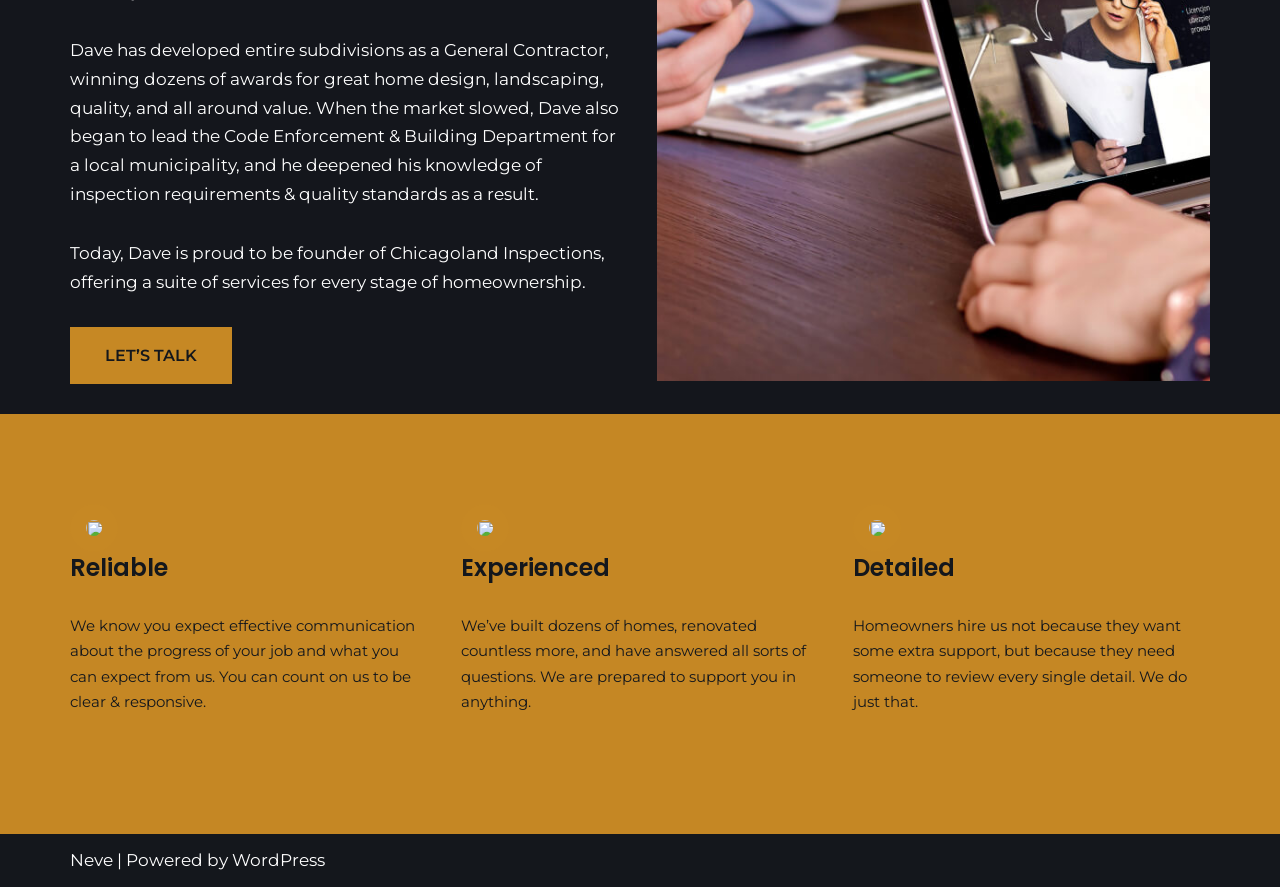Provide a brief response to the question below using one word or phrase:
What is the purpose of the company?

Home inspections